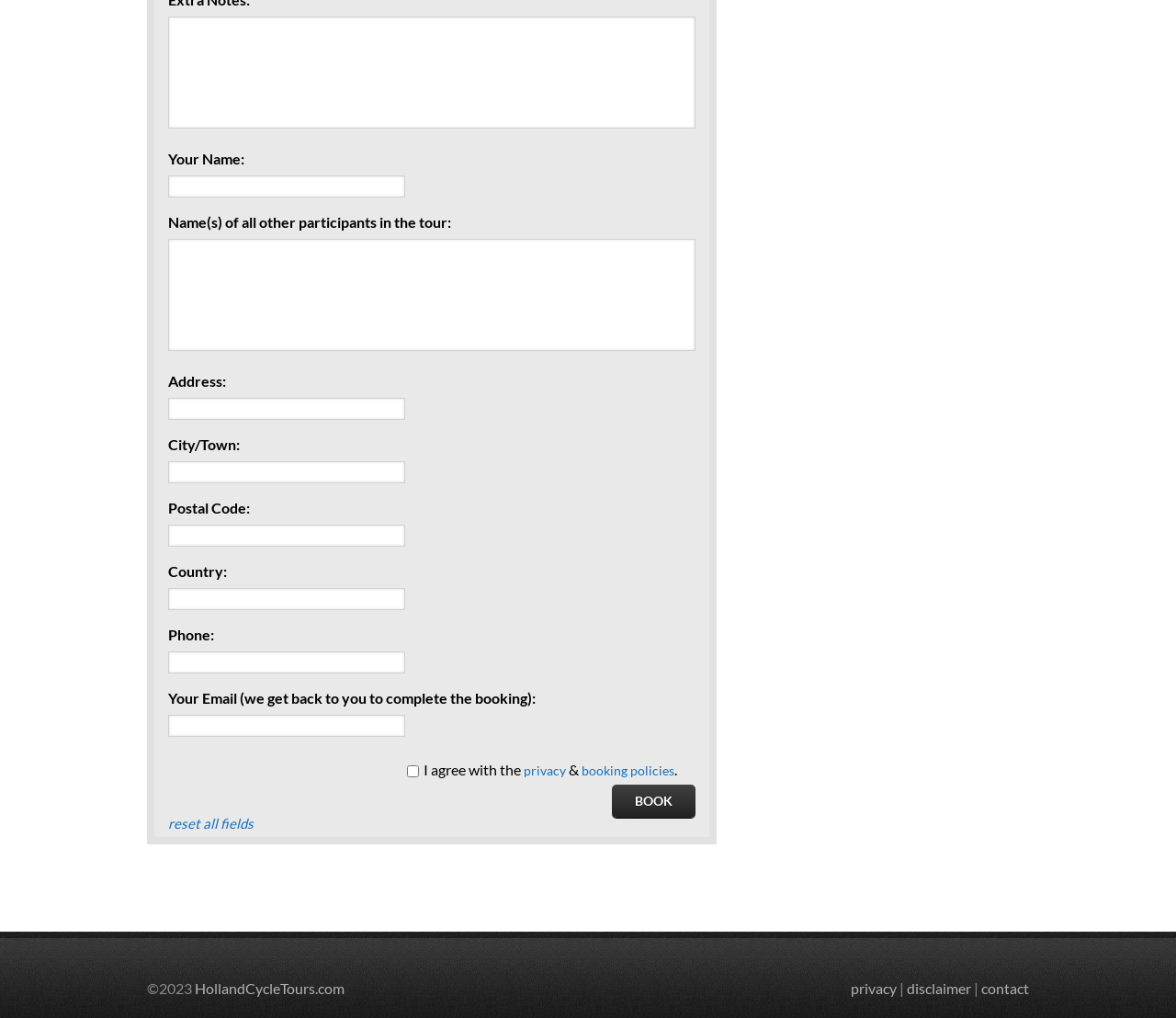Please provide the bounding box coordinates in the format (top-left x, top-left y, bottom-right x, bottom-right y). Remember, all values are floating point numbers between 0 and 1. What is the bounding box coordinate of the region described as: Click here to learn more

None